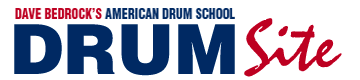What is the school's commitment?
Using the image, provide a detailed and thorough answer to the question.

The caption states that the logo serves as a visual representation of the school's commitment to providing quality drum instruction, aiming to inspire students of all ages to connect with the art of drumming.